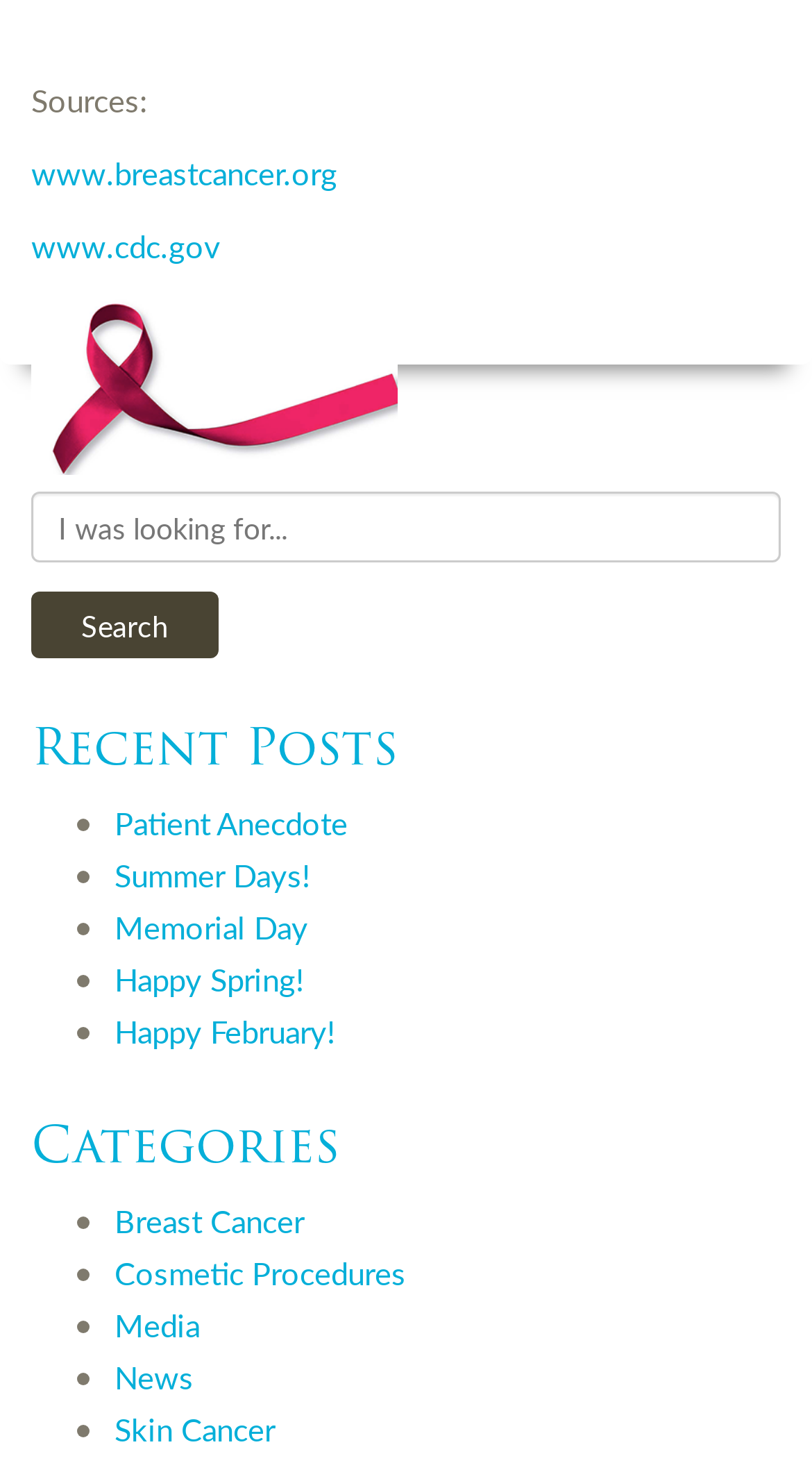Determine the bounding box coordinates of the element that should be clicked to execute the following command: "Explore Breast Cancer category".

[0.141, 0.819, 0.374, 0.849]